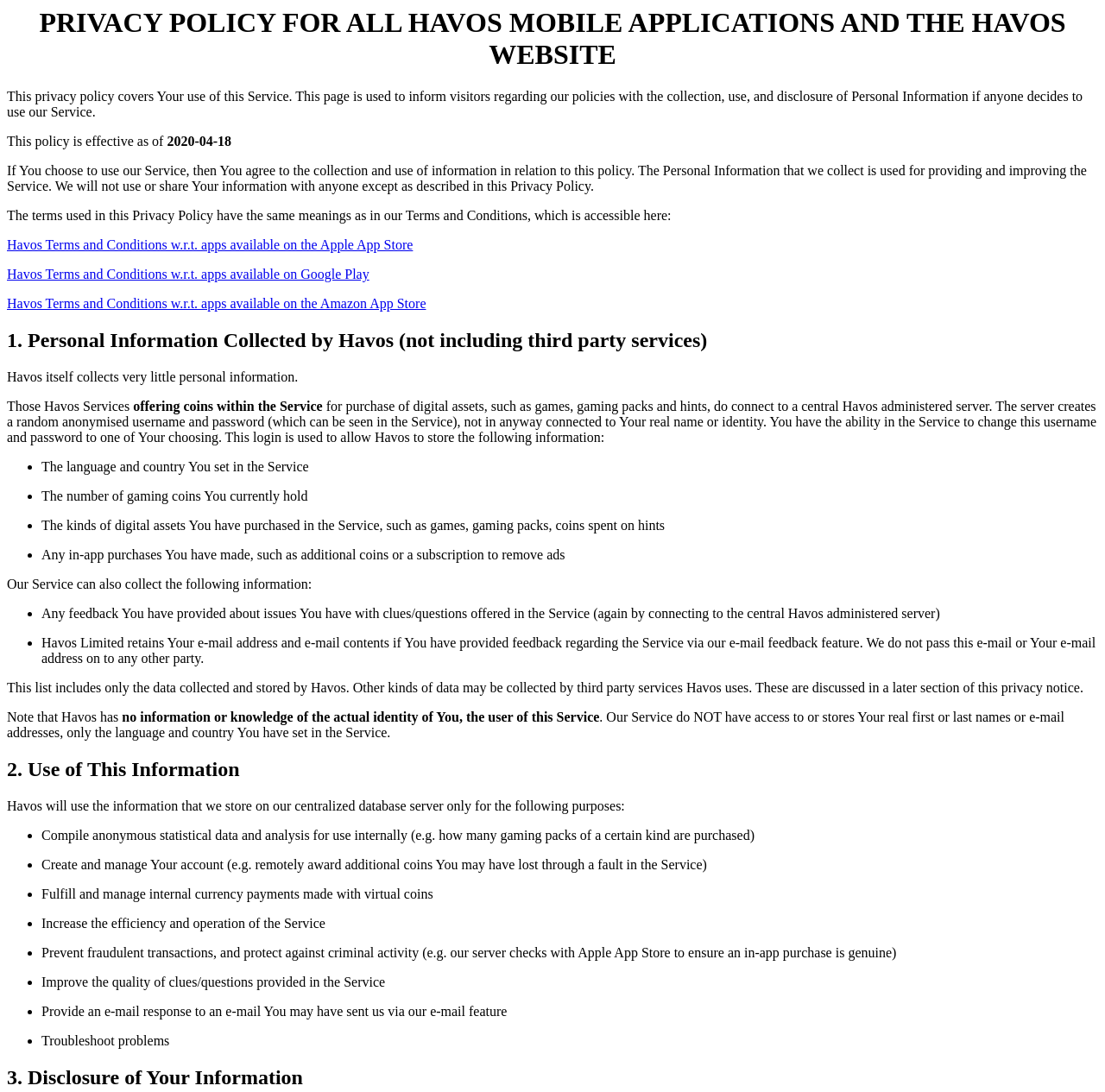What is the purpose of Havos' centralized database server?
Based on the visual information, provide a detailed and comprehensive answer.

The centralized database server is used to store user information such as language and country set in the Service, number of gaming coins held, kinds of digital assets purchased, and any in-app purchases made, which is used for various purposes such as compiling anonymous statistical data and creating and managing user accounts.